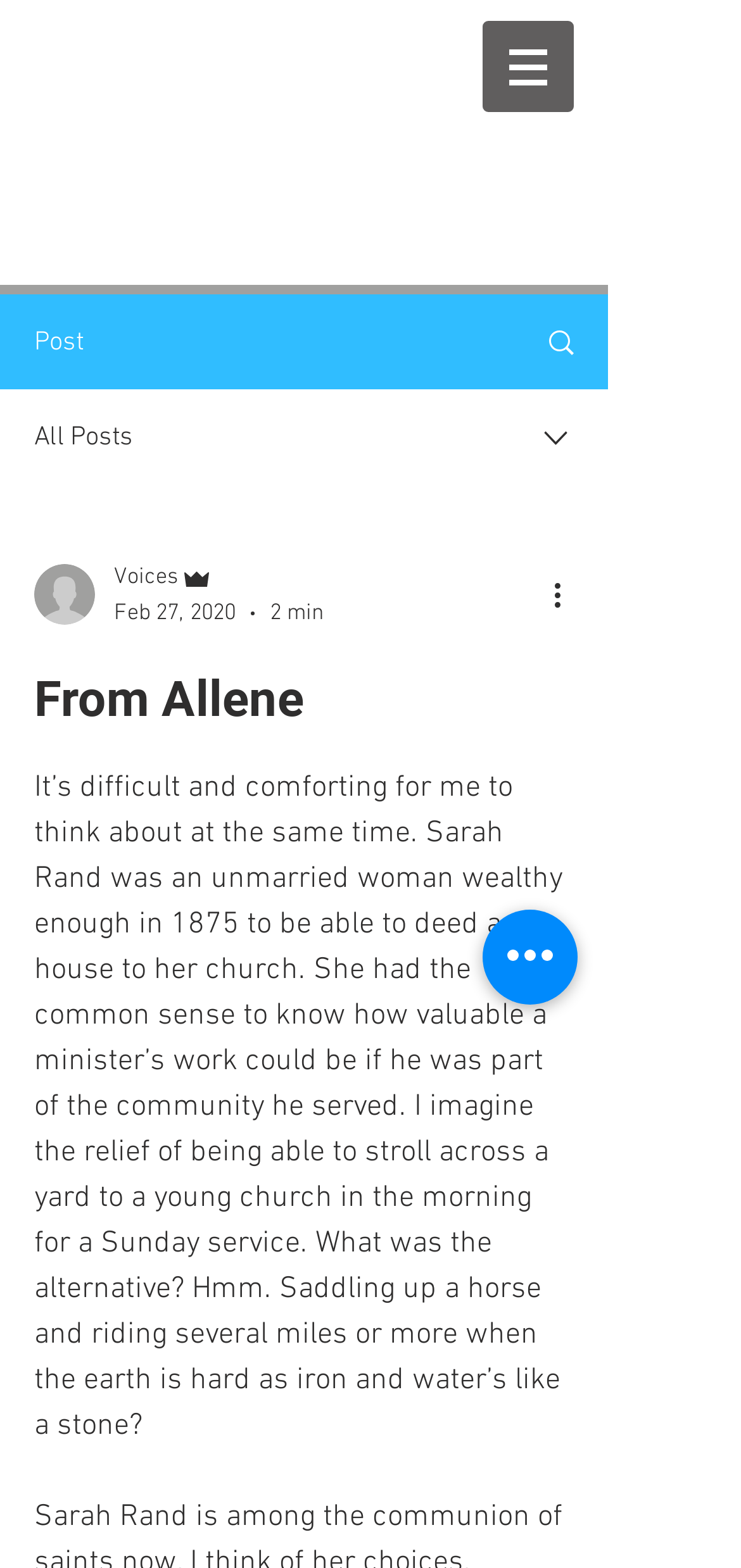Can you find the bounding box coordinates for the UI element given this description: "Search"? Provide the coordinates as four float numbers between 0 and 1: [left, top, right, bottom].

[0.695, 0.189, 0.818, 0.247]